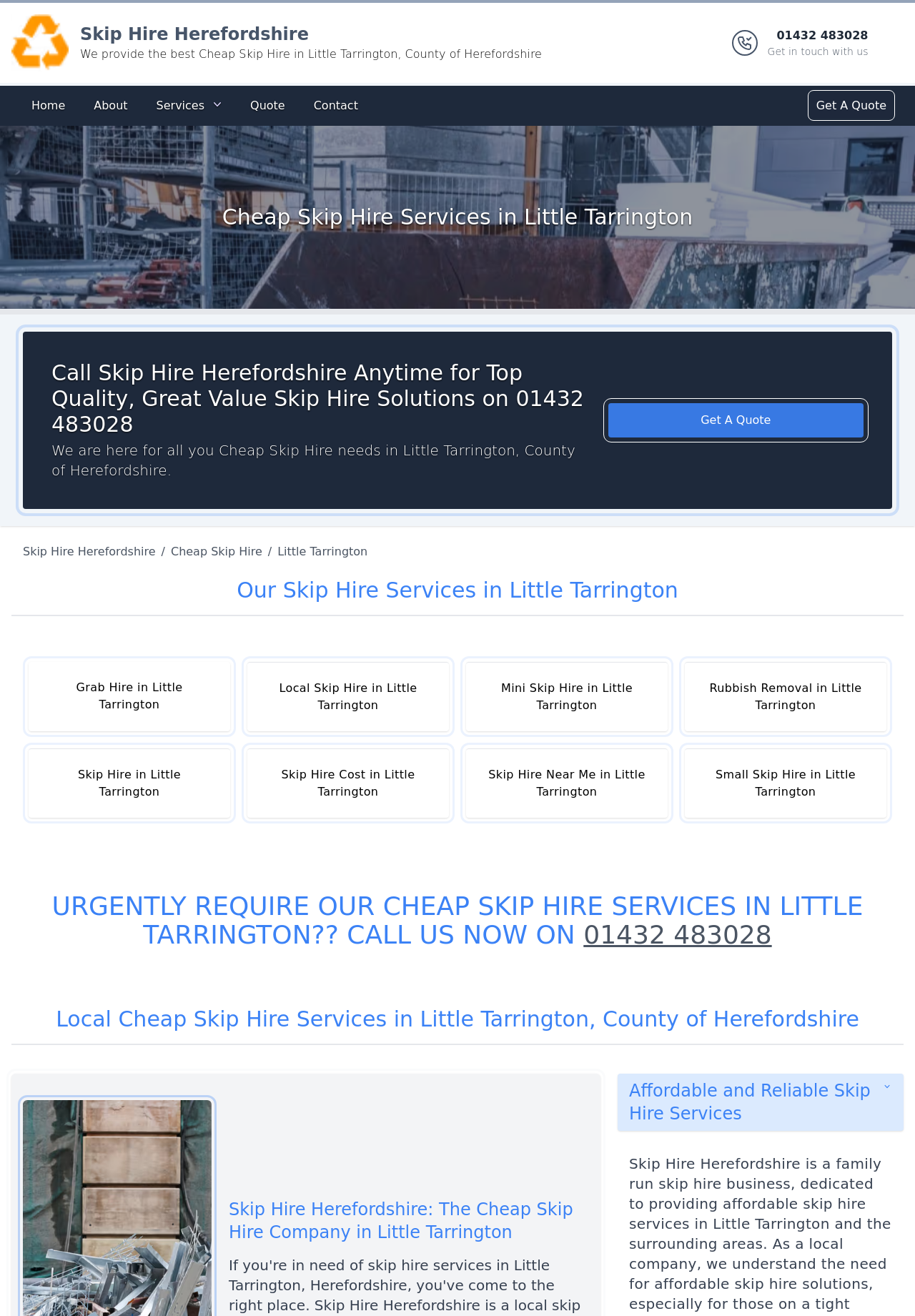Using the description "01432 483028", locate and provide the bounding box of the UI element.

[0.638, 0.699, 0.843, 0.721]